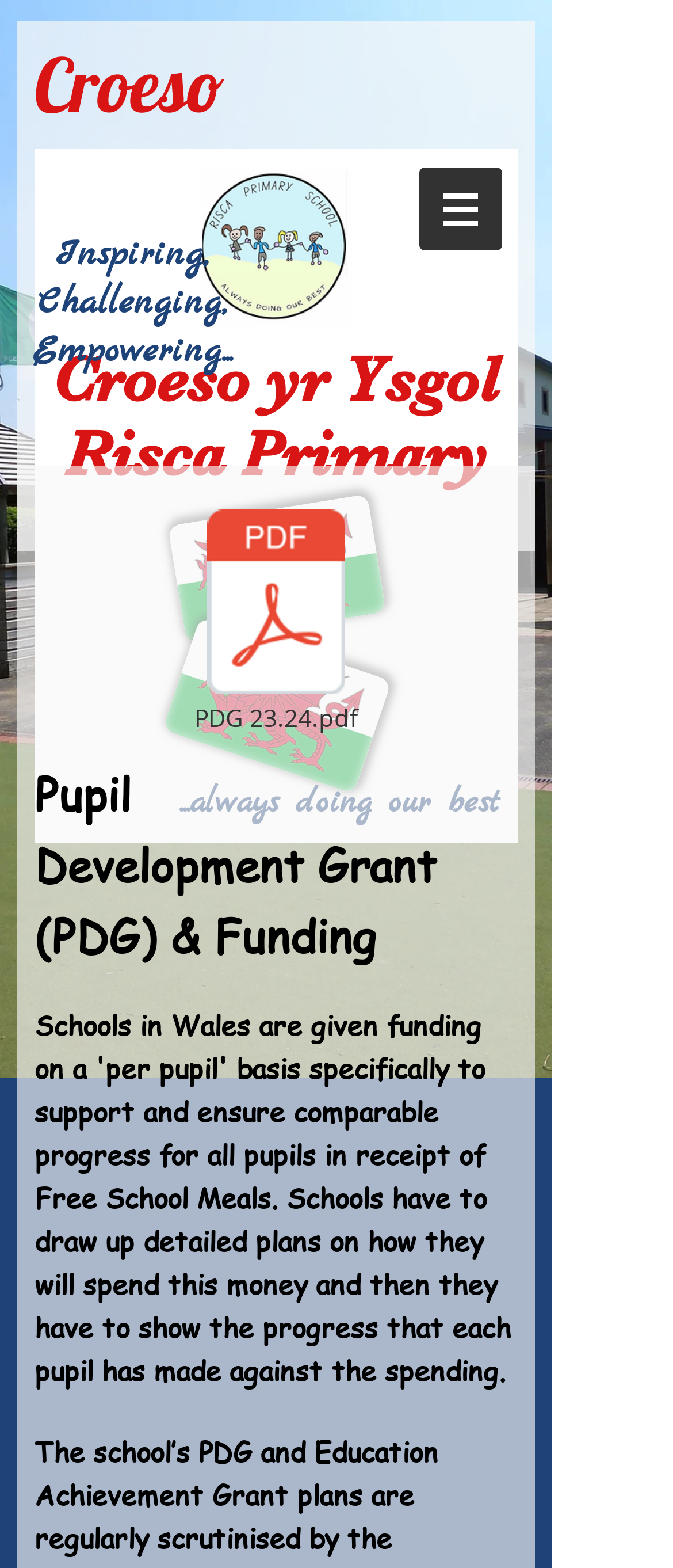Use a single word or phrase to respond to the question:
What is the purpose of the 'Site' navigation?

To navigate the site